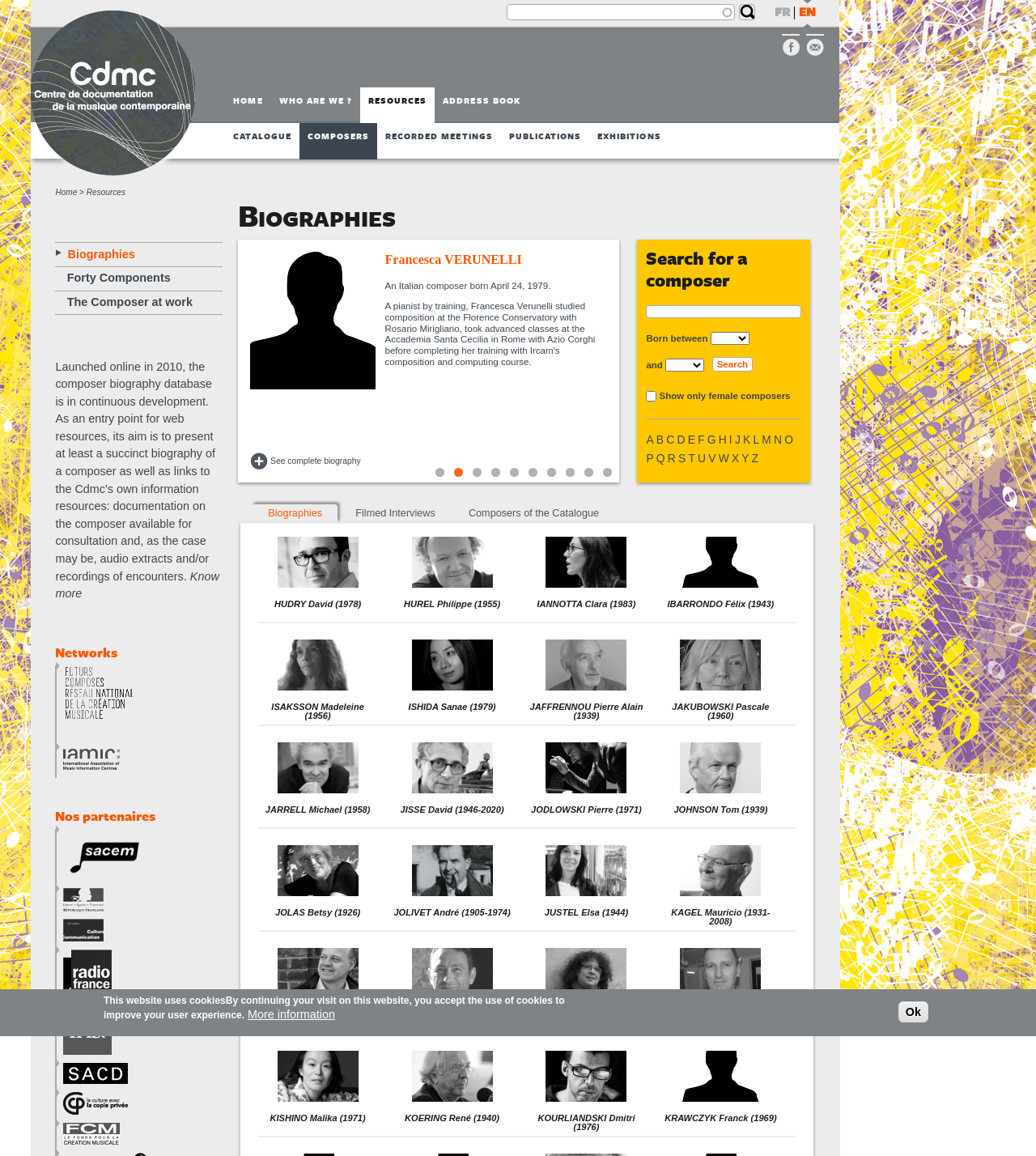Can you find the bounding box coordinates for the element that needs to be clicked to execute this instruction: "Click on the link to view Francesca Verunelli's biography"? The coordinates should be given as four float numbers between 0 and 1, i.e., [left, top, right, bottom].

[0.101, 0.218, 0.445, 0.319]